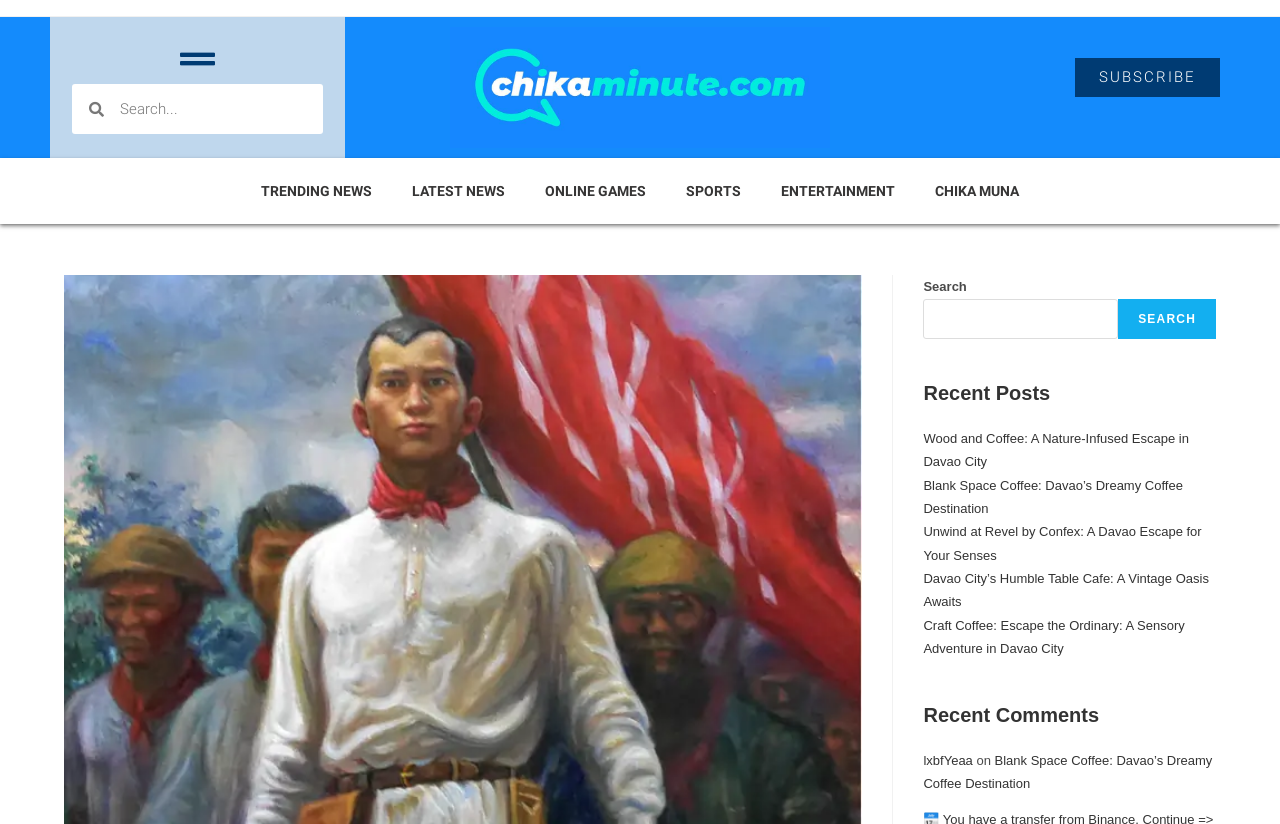Determine the bounding box coordinates of the element that should be clicked to execute the following command: "Read the latest news".

[0.306, 0.204, 0.41, 0.26]